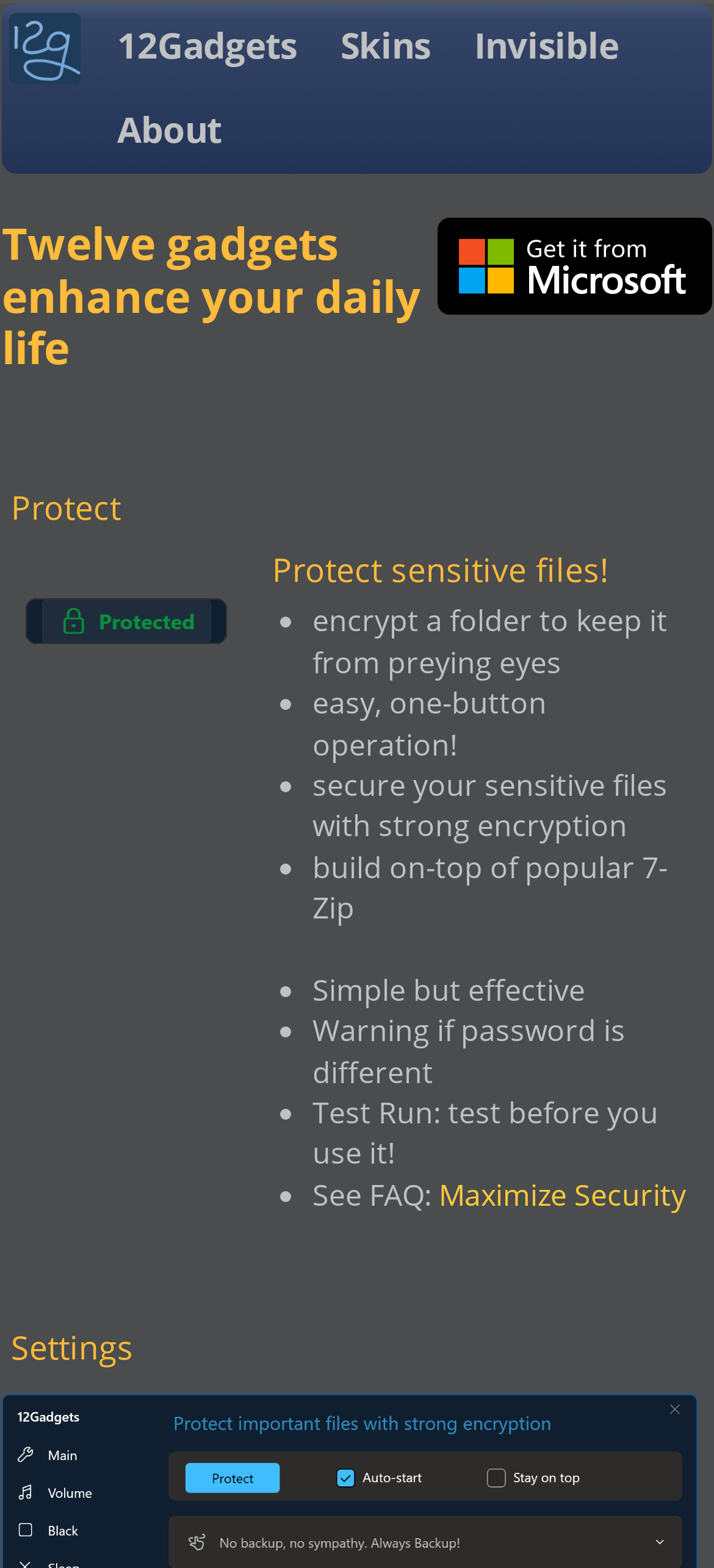Generate an in-depth caption that captures all aspects of the webpage.

The webpage is about 12Gadgets, a platform that offers smart gadgets to enhance daily life. At the top left corner, there is a link to the website's homepage, "12g.com", accompanied by a small image of the website's logo. Next to it, there are three more links: "12Gadgets", "Skins", and "Invisible", which are likely navigation links to different sections of the website.

Below these links, there is a large header text that reads "Twelve gadgets enhance your daily life". On the right side of the header, there is a link with an image, but the image does not have a descriptive text.

The main content of the webpage is focused on a product or feature that protects sensitive files. There is a heading that reads "Protect sensitive files!" and a brief description of the product's benefits, including encrypting folders, easy operation, and strong encryption. Below this heading, there is a list of five bullet points that highlight the product's features, including easy encryption, strong encryption, building on top of popular 7-Zip, simple but effective design, and warning if the password is different.

On the right side of the list, there is a call-to-action link that reads "Maximize Security". At the bottom of the page, there is a small text that reads "Settings". Overall, the webpage is promoting a product or feature that helps users protect their sensitive files with strong encryption and easy operation.